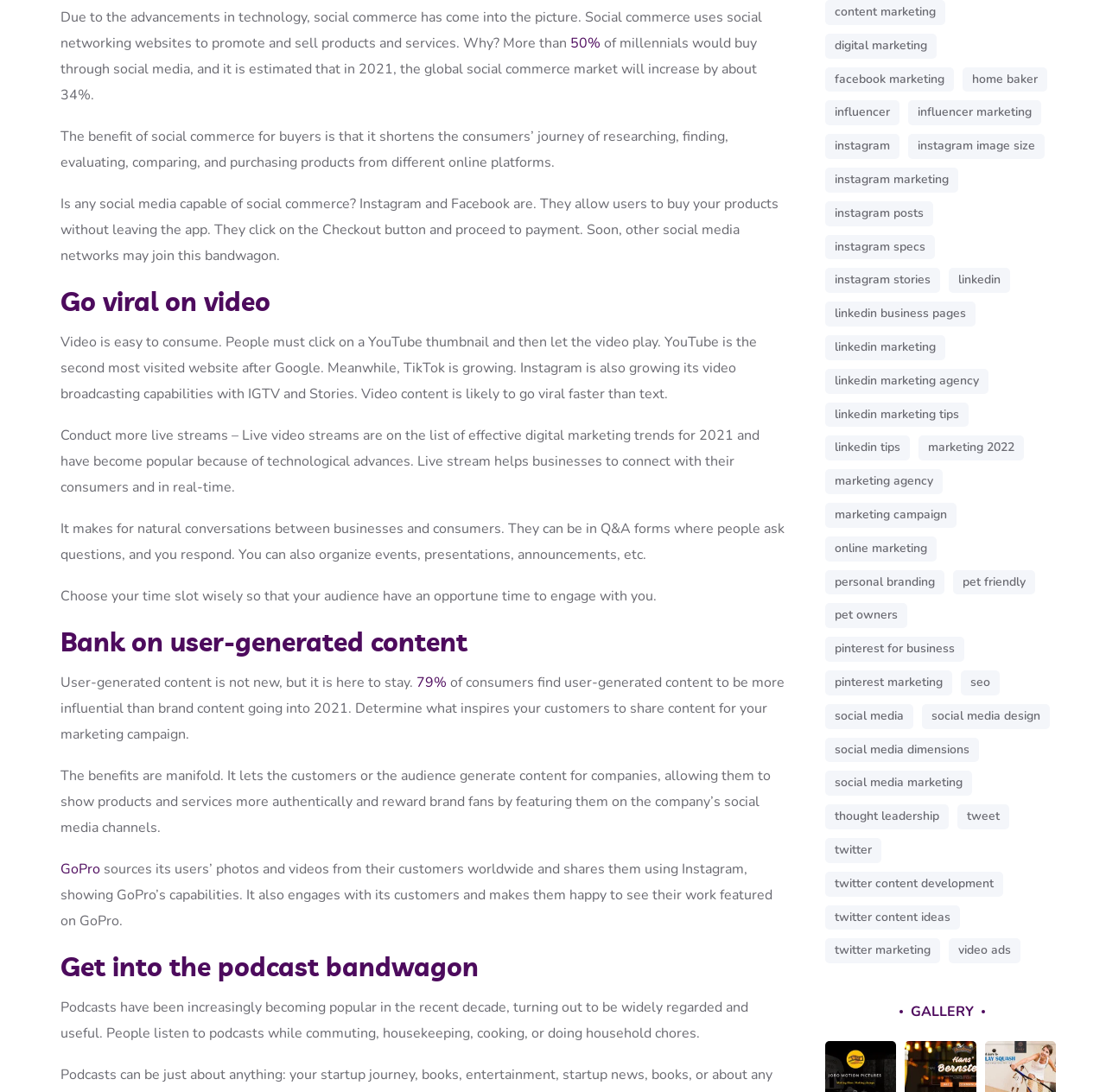Identify the bounding box of the HTML element described here: "linkedin". Provide the coordinates as four float numbers between 0 and 1: [left, top, right, bottom].

[0.858, 0.246, 0.913, 0.268]